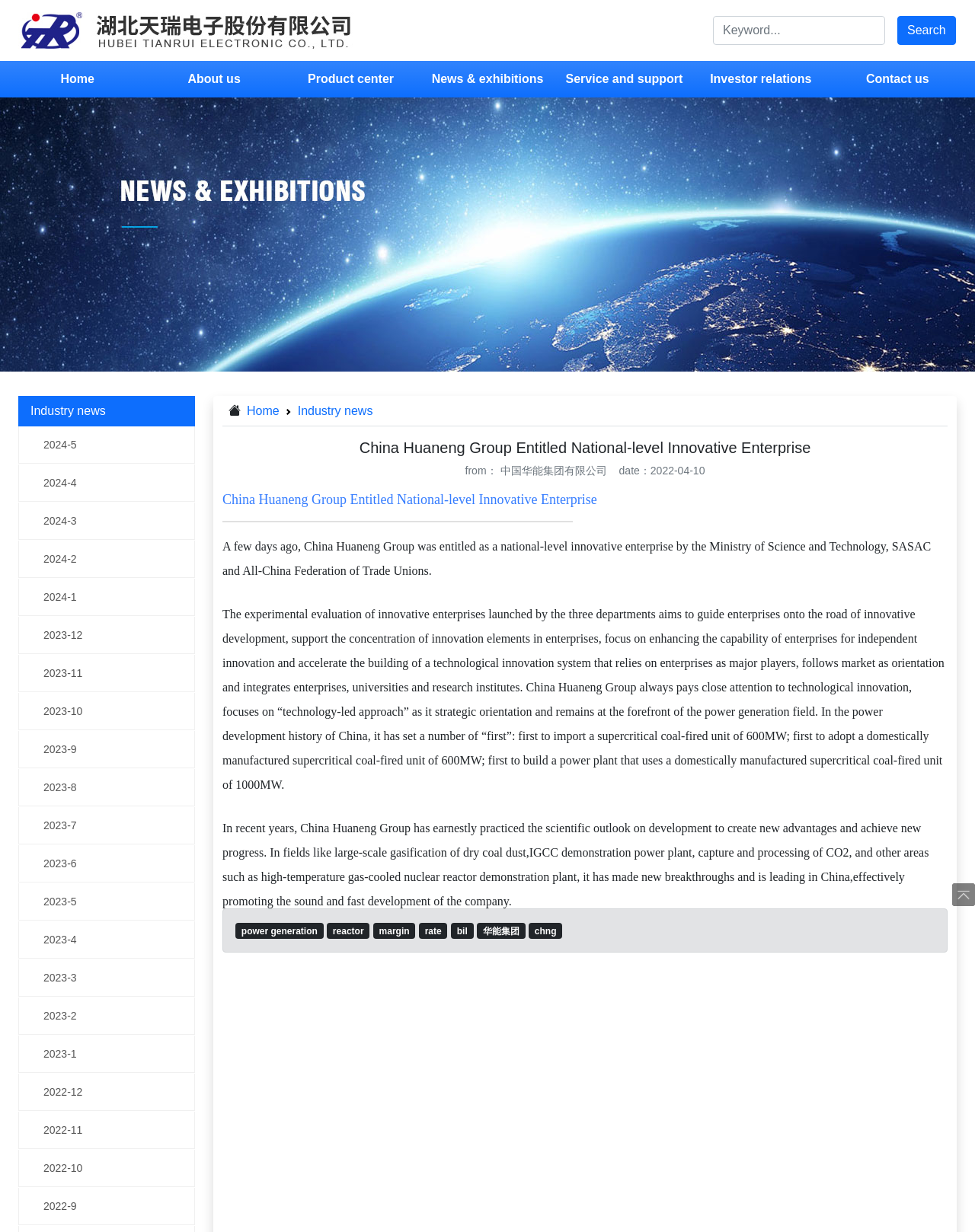Find the bounding box coordinates of the area that needs to be clicked in order to achieve the following instruction: "Go to Home page". The coordinates should be specified as four float numbers between 0 and 1, i.e., [left, top, right, bottom].

[0.019, 0.049, 0.14, 0.079]